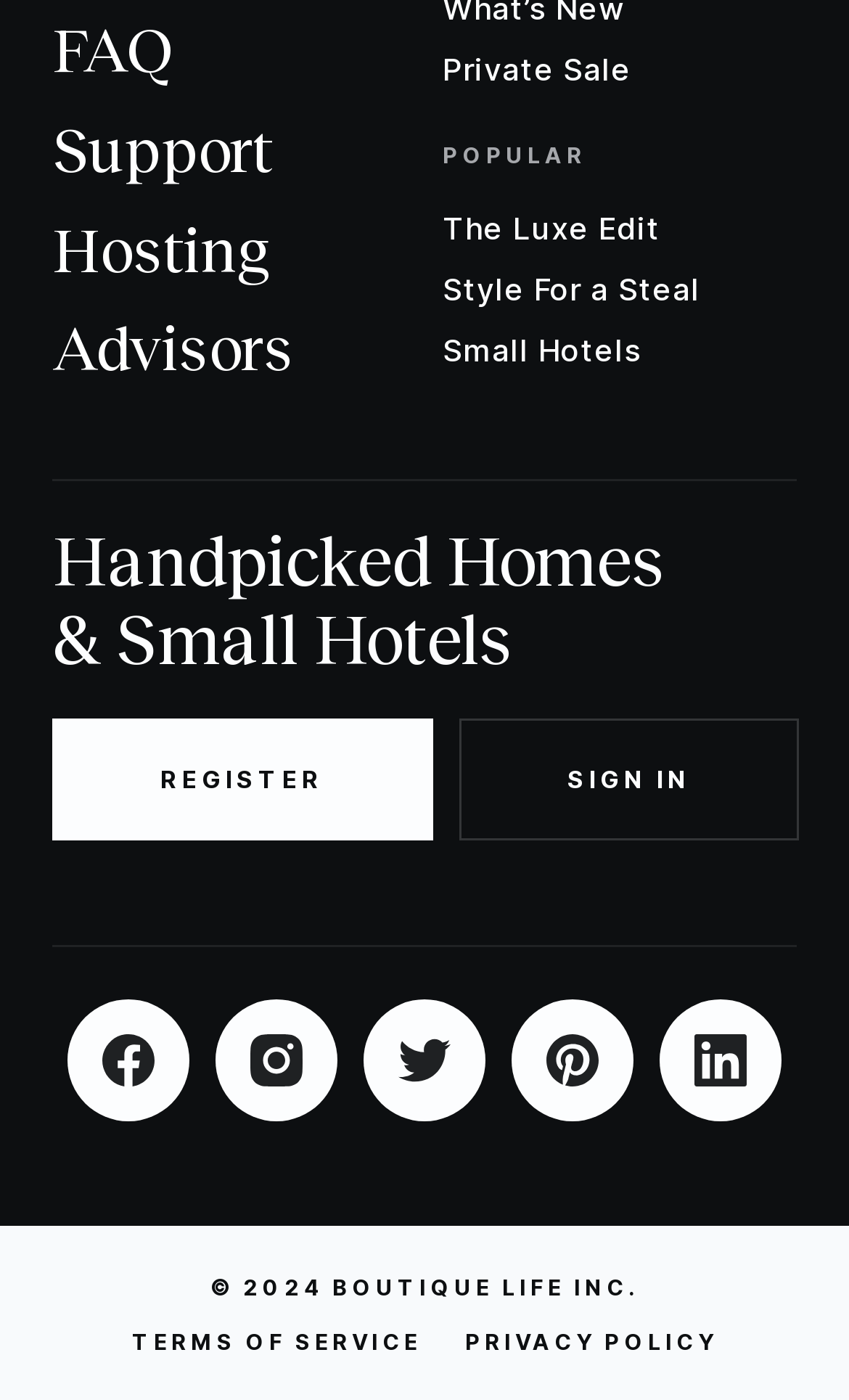Locate the bounding box for the described UI element: "Sign In". Ensure the coordinates are four float numbers between 0 and 1, formatted as [left, top, right, bottom].

[0.54, 0.514, 0.938, 0.601]